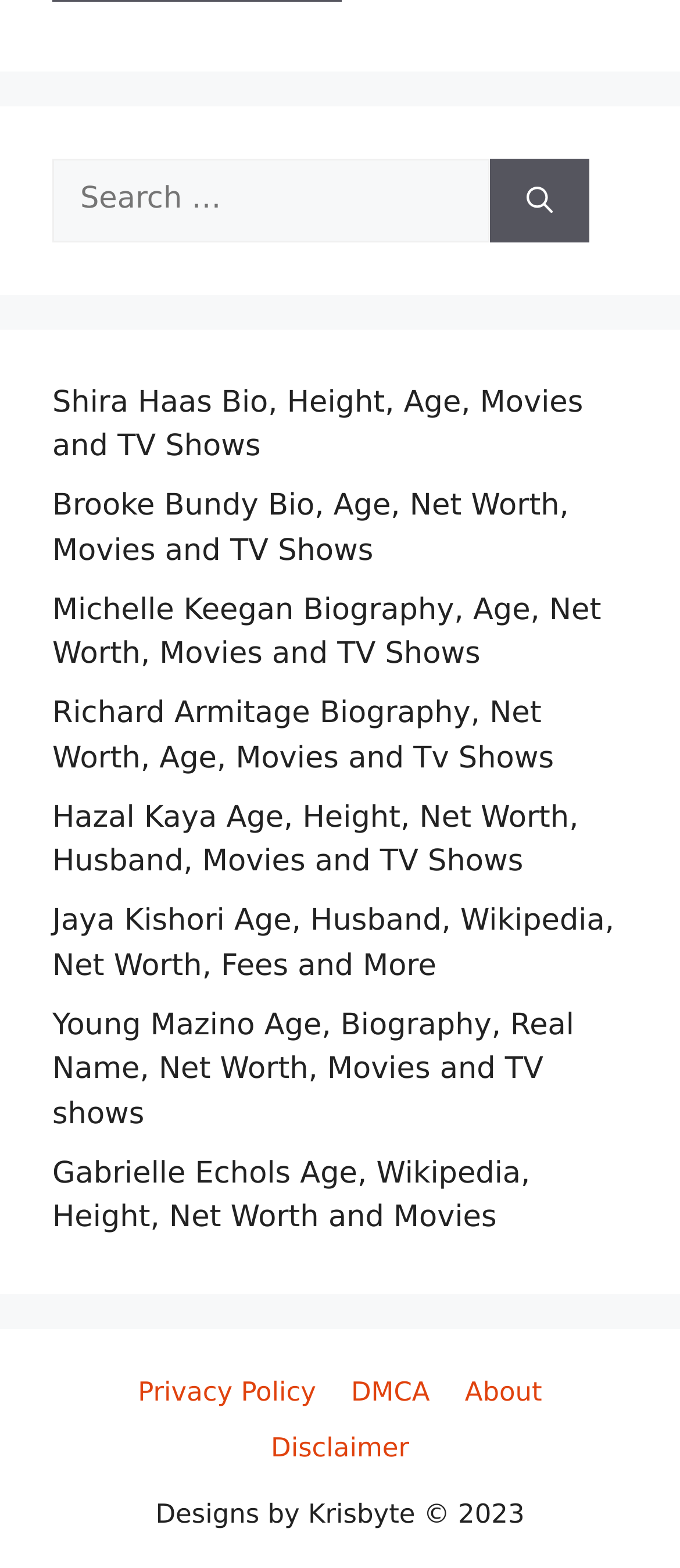Determine the bounding box of the UI component based on this description: "Privacy Policy". The bounding box coordinates should be four float values between 0 and 1, i.e., [left, top, right, bottom].

[0.203, 0.877, 0.465, 0.897]